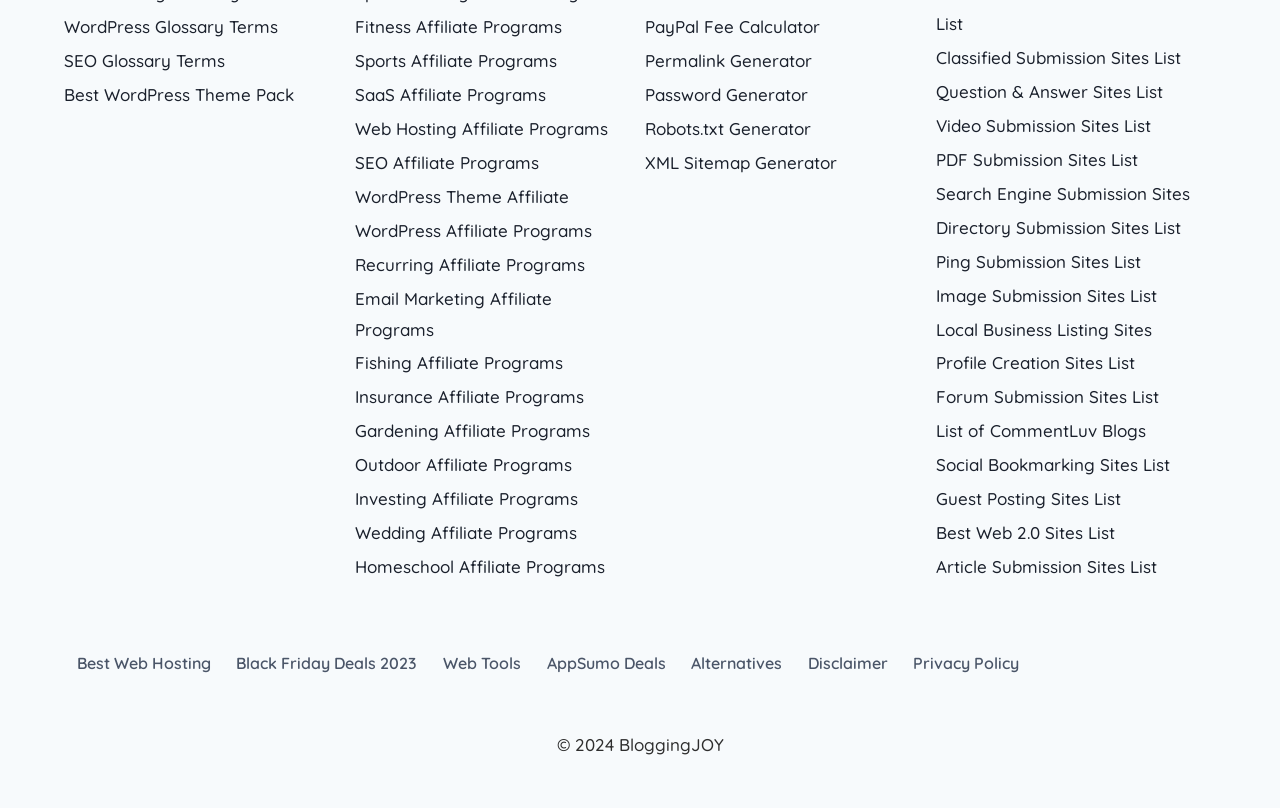Find and indicate the bounding box coordinates of the region you should select to follow the given instruction: "Check out Best Web Hosting".

[0.05, 0.798, 0.175, 0.845]